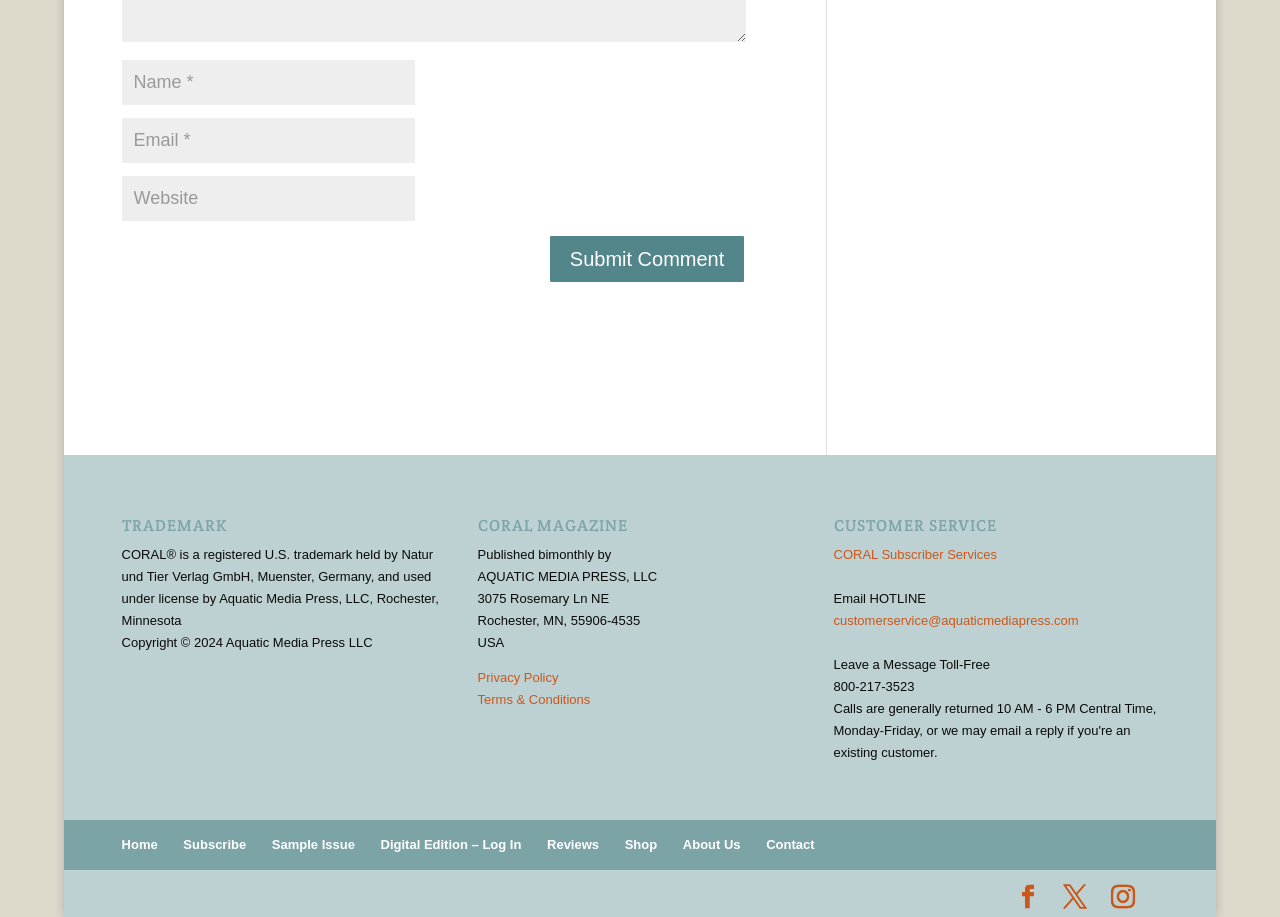What is the address of Aquatic Media Press, LLC?
Give a one-word or short-phrase answer derived from the screenshot.

3075 Rosemary Ln NE, Rochester, MN, 55906-4535